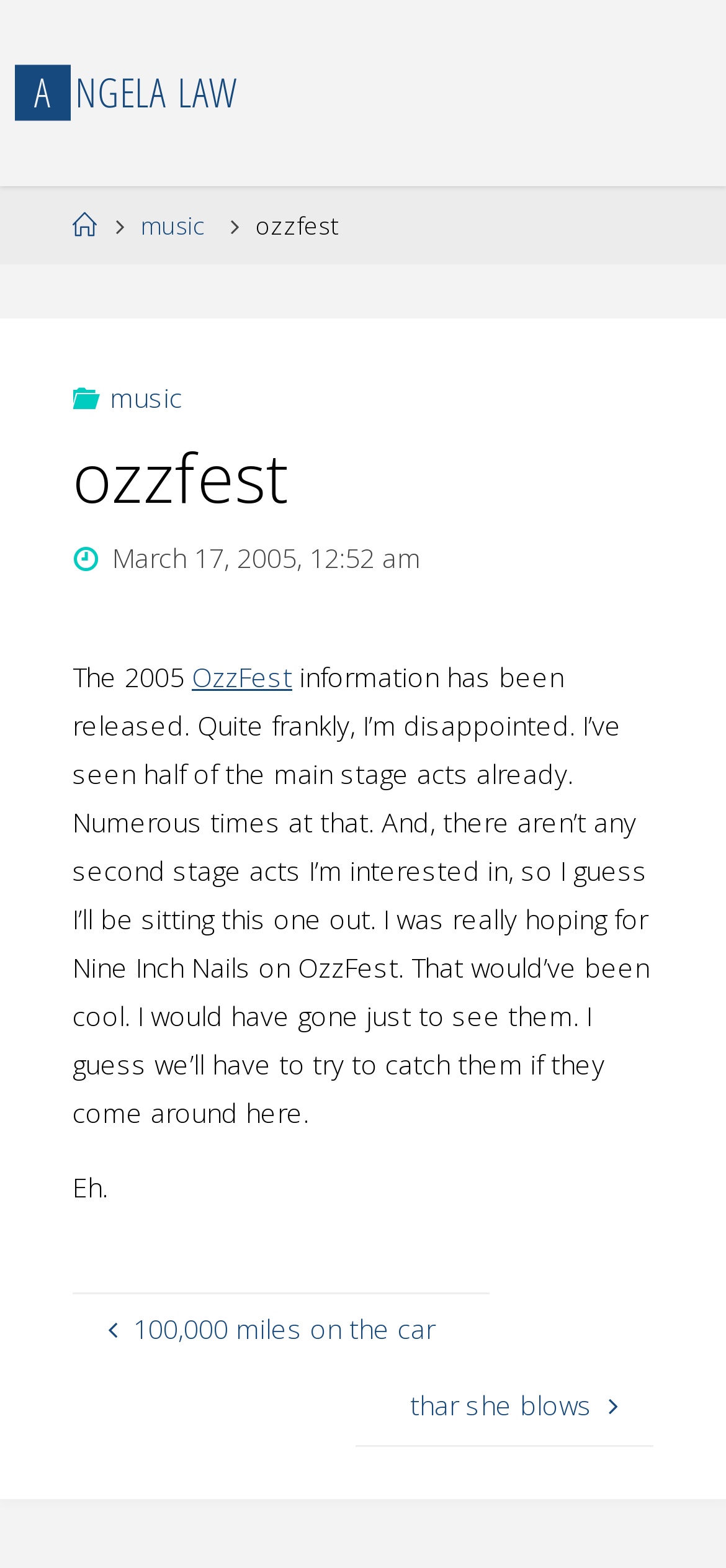Give an in-depth explanation of the webpage layout and content.

The webpage appears to be a personal blog post about the 2005 OzzFest event. At the top, there is a navigation menu with links to "Home" and "Music" on the left side, and a title "ozzfest" on the right side. Below the navigation menu, there is a main content area that takes up most of the page.

In the main content area, there is a header section that contains a category label "Categories" and a link to "music", followed by a date and time stamp "March 17, 2005, 12:52 am". Below the header section, there is a title "ozzfest" in a larger font size.

The main content of the blog post starts with a sentence "The 2005 OzzFest information has been released." and continues with a paragraph expressing the author's disappointment with the event lineup. The text is written in a casual and conversational tone, with the author sharing their personal thoughts and feelings about the event.

There are two links embedded in the text, one to "OzzFest" and another to an unrelated topic "100,000 miles on the car". At the very bottom of the page, there is another link to "thar she blows".

Overall, the webpage has a simple layout with a focus on the main content area, and the text is written in a personal and conversational style.